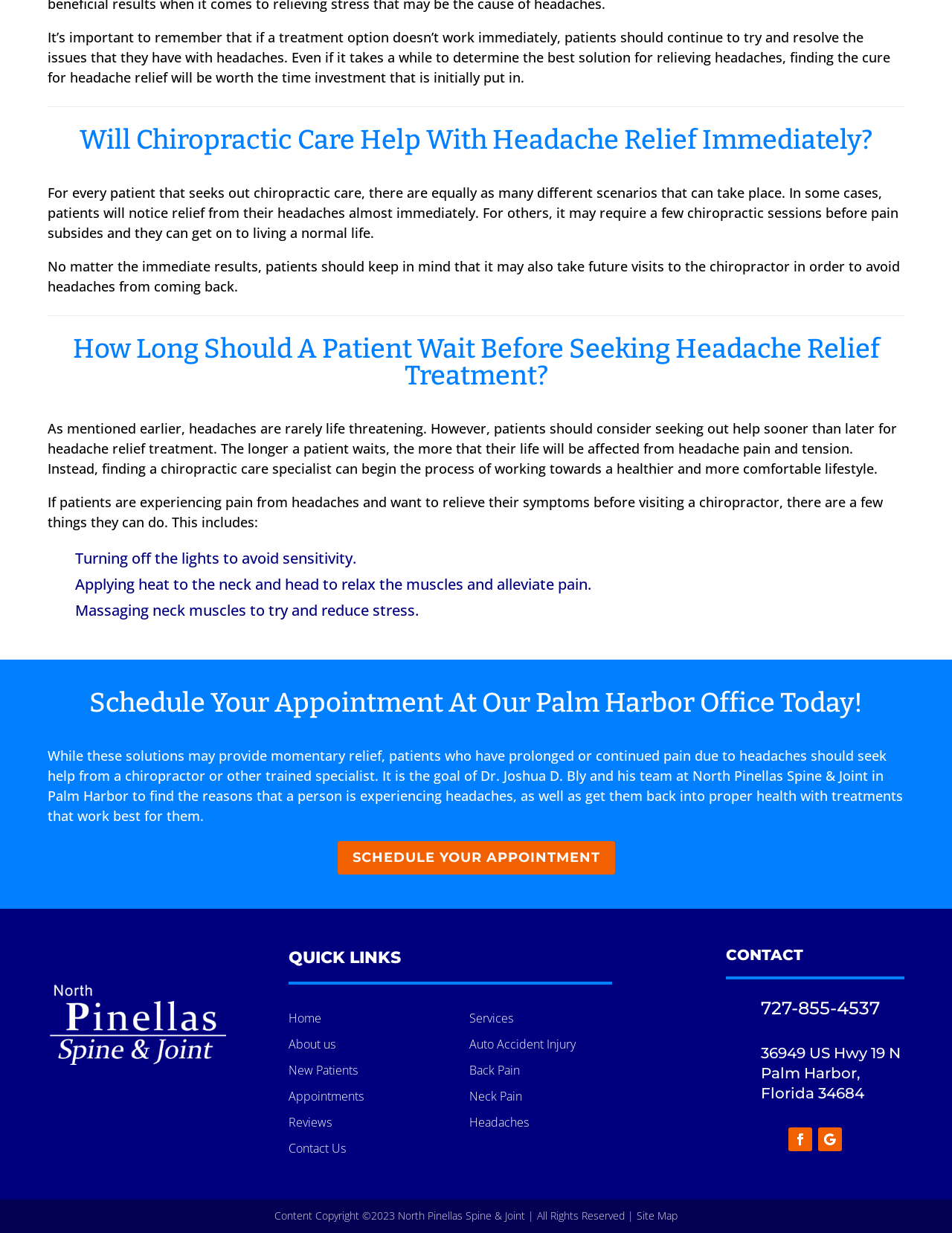Where is the North Pinellas Spine & Joint office located?
Based on the content of the image, thoroughly explain and answer the question.

The address of the North Pinellas Spine & Joint office is listed in the CONTACT section of the webpage, which includes the city, state, and zip code: Palm Harbor, Florida 34684.